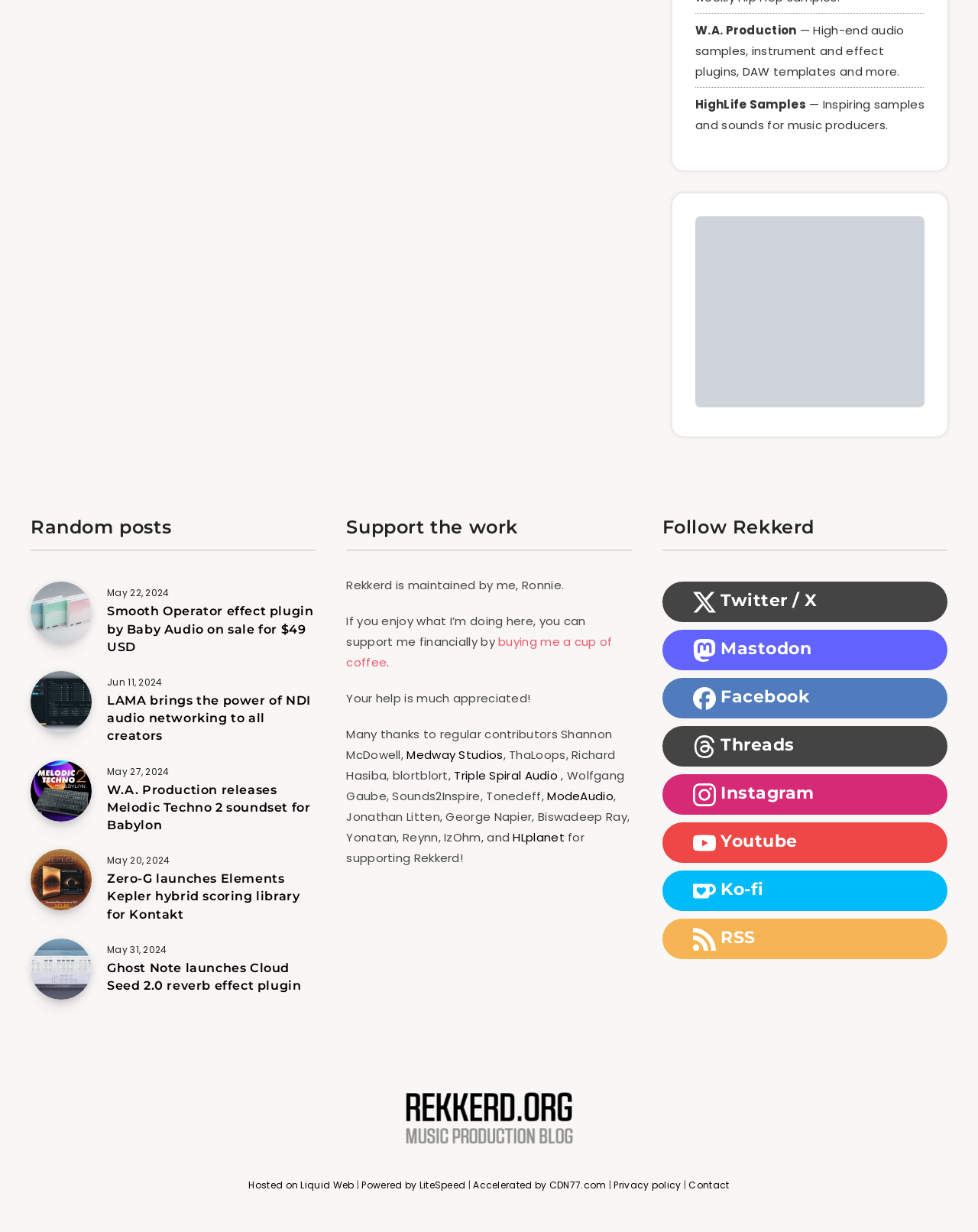Find the bounding box coordinates for the area that should be clicked to accomplish the instruction: "Follow Rekkerd on Twitter".

[0.677, 0.472, 0.969, 0.505]